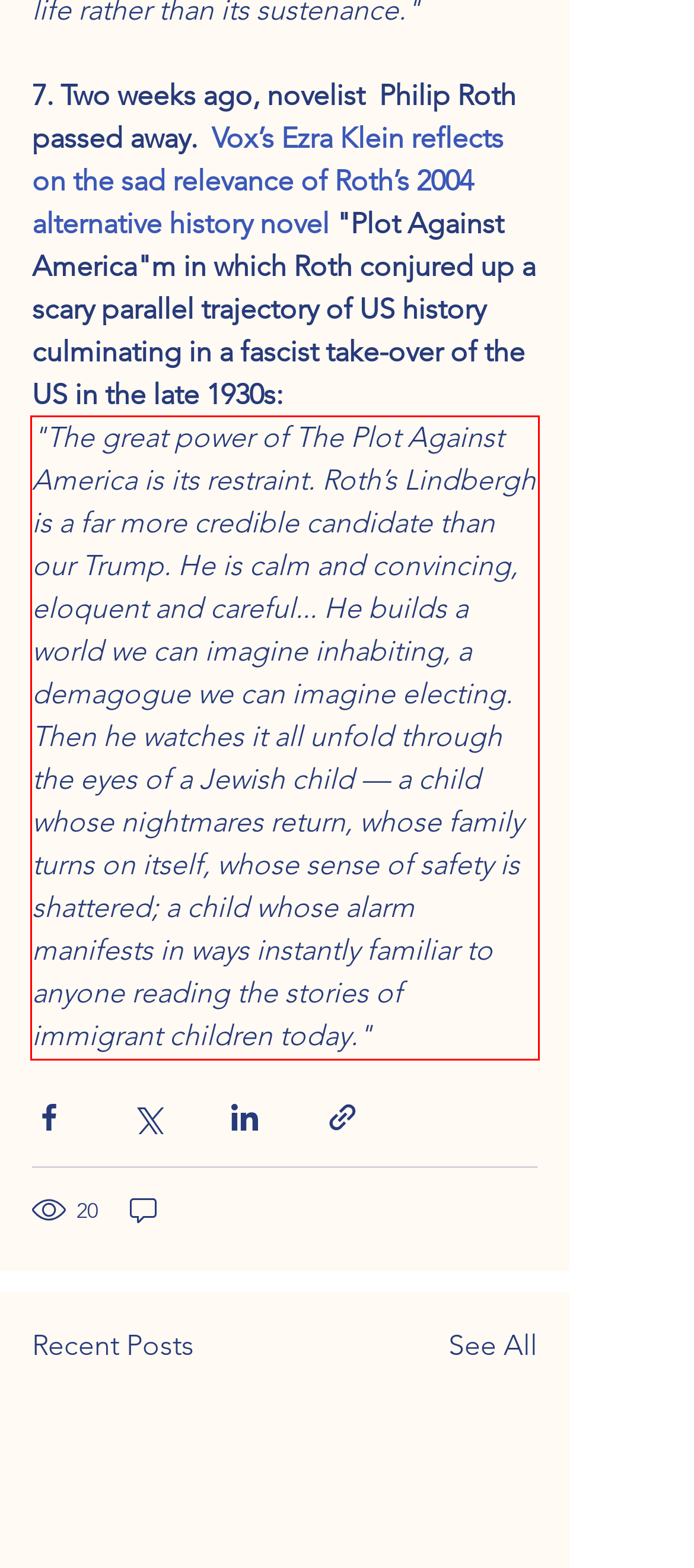Given a screenshot of a webpage, locate the red bounding box and extract the text it encloses.

"The great power of The Plot Against America is its restraint. Roth’s Lindbergh is a far more credible candidate than our Trump. He is calm and convincing, eloquent and careful... He builds a world we can imagine inhabiting, a demagogue we can imagine electing. Then he watches it all unfold through the eyes of a Jewish child — a child whose nightmares return, whose family turns on itself, whose sense of safety is shattered; a child whose alarm manifests in ways instantly familiar to anyone reading the stories of immigrant children today."